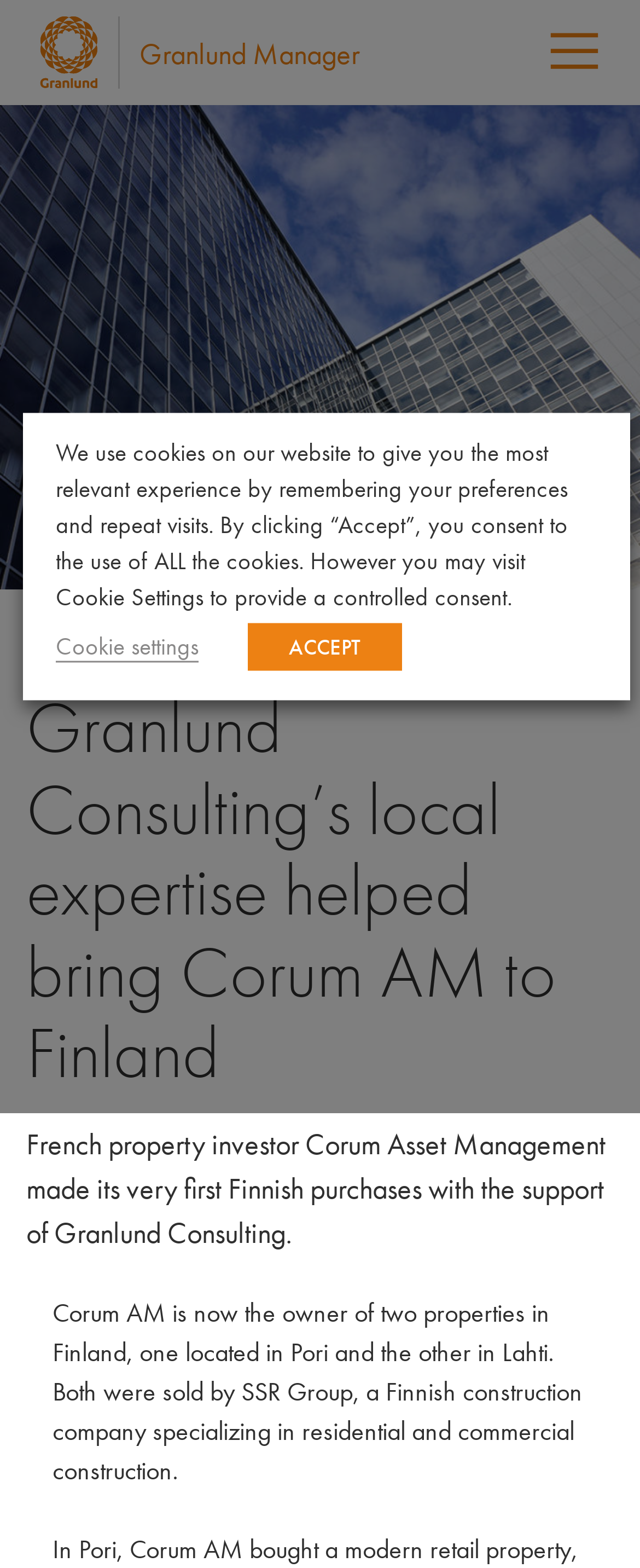Reply to the question below using a single word or brief phrase:
How many properties did Corum AM purchase in Finland?

Two